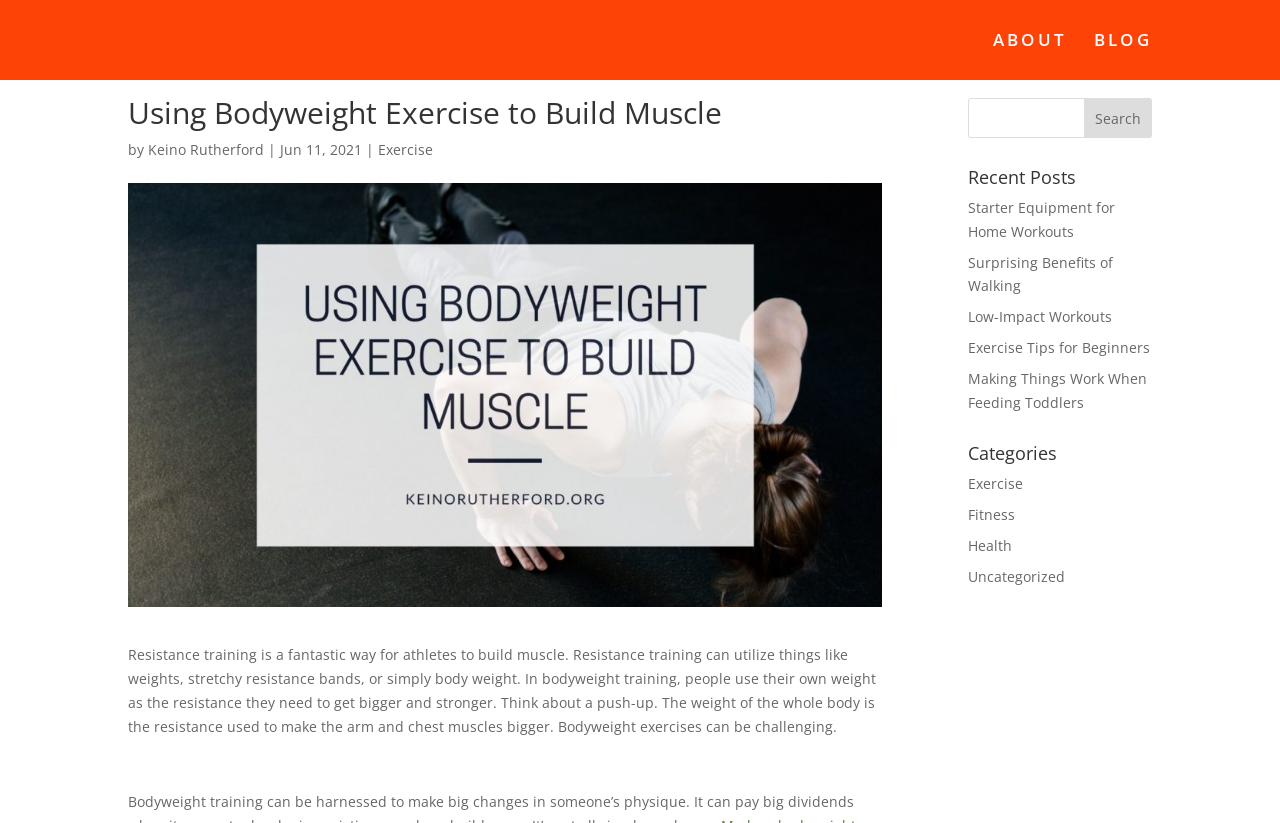Use a single word or phrase to answer the question:
What is the topic of the article?

Bodyweight Exercise